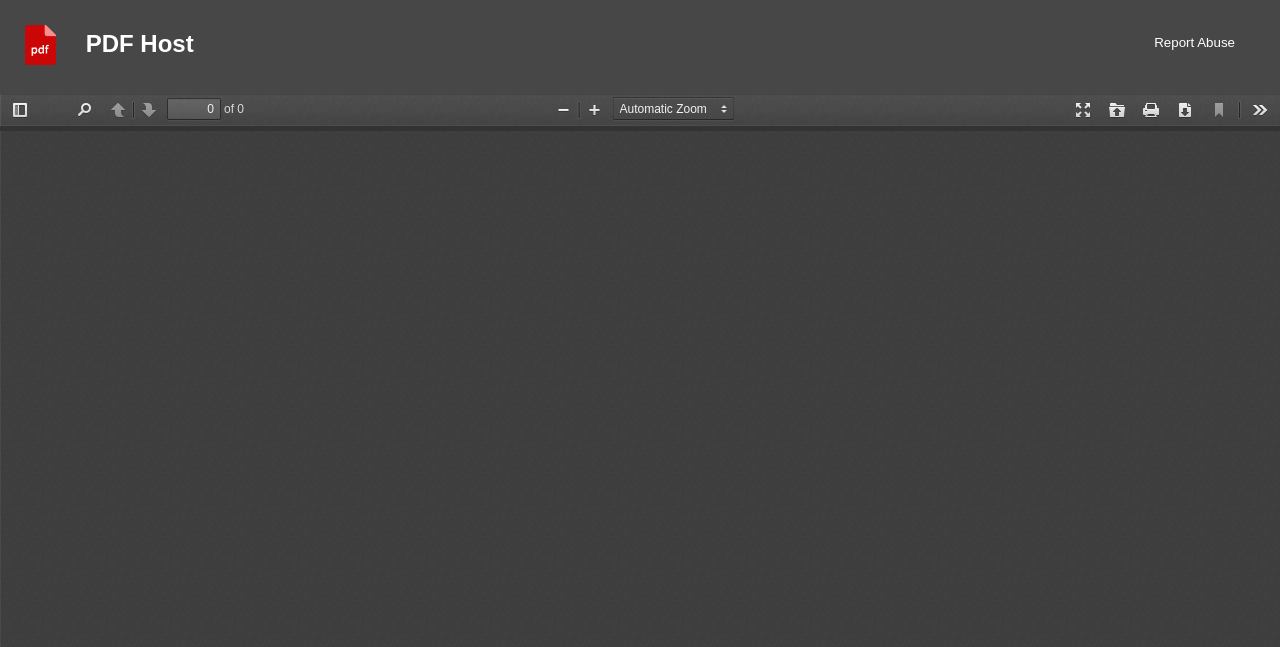What is the maximum zoom level?
Please give a detailed and elaborate answer to the question based on the image.

The combobox element with the label 'Zoom' does not specify a maximum zoom level, so it is not possible to determine the maximum zoom level from the current webpage.